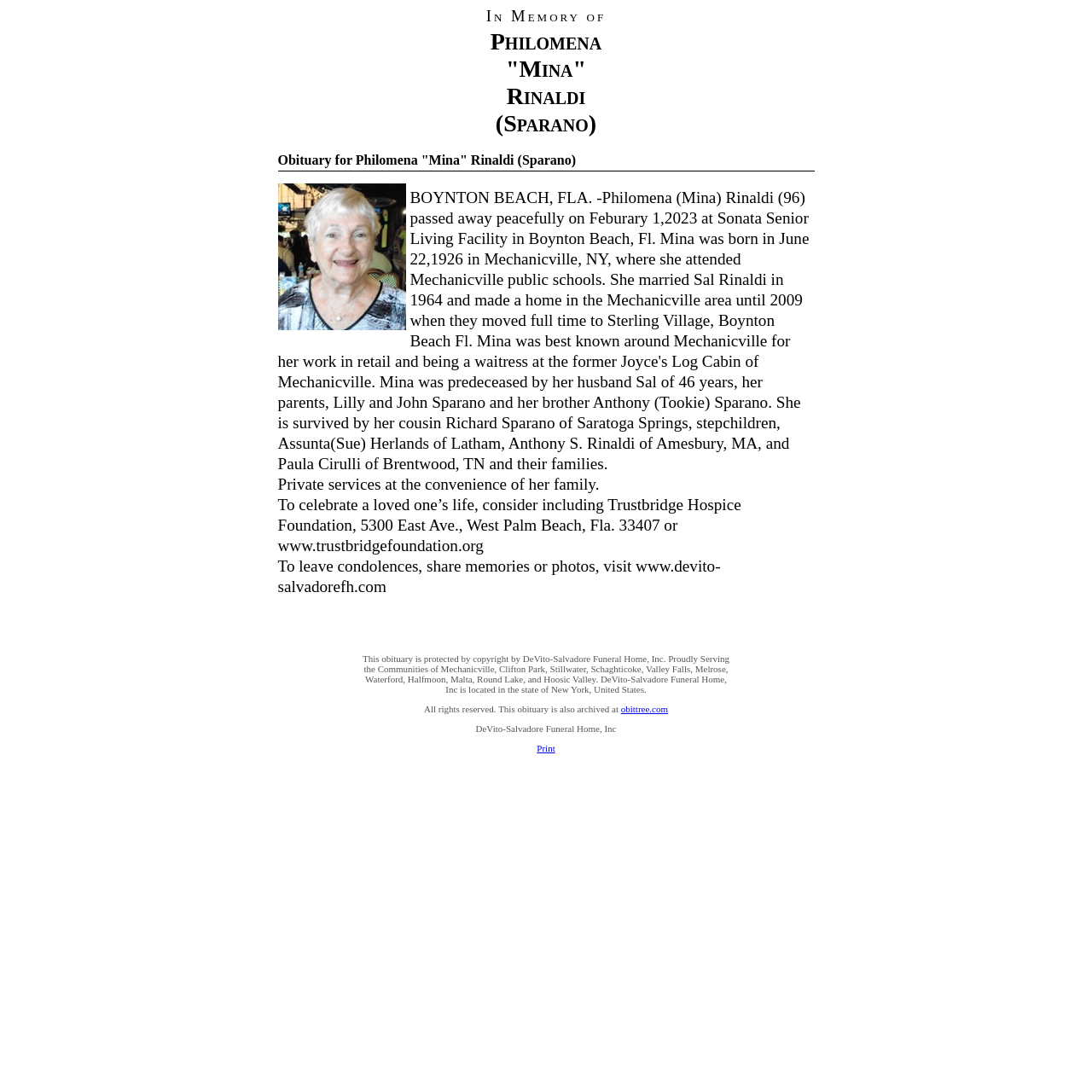Utilize the details in the image to give a detailed response to the question: What is the suggested charity for donations?

The suggested charity for donations can be found in the paragraph of text that starts with 'To celebrate a loved one’s life, consider including...'. This paragraph provides information on how to make a donation in memory of the deceased.